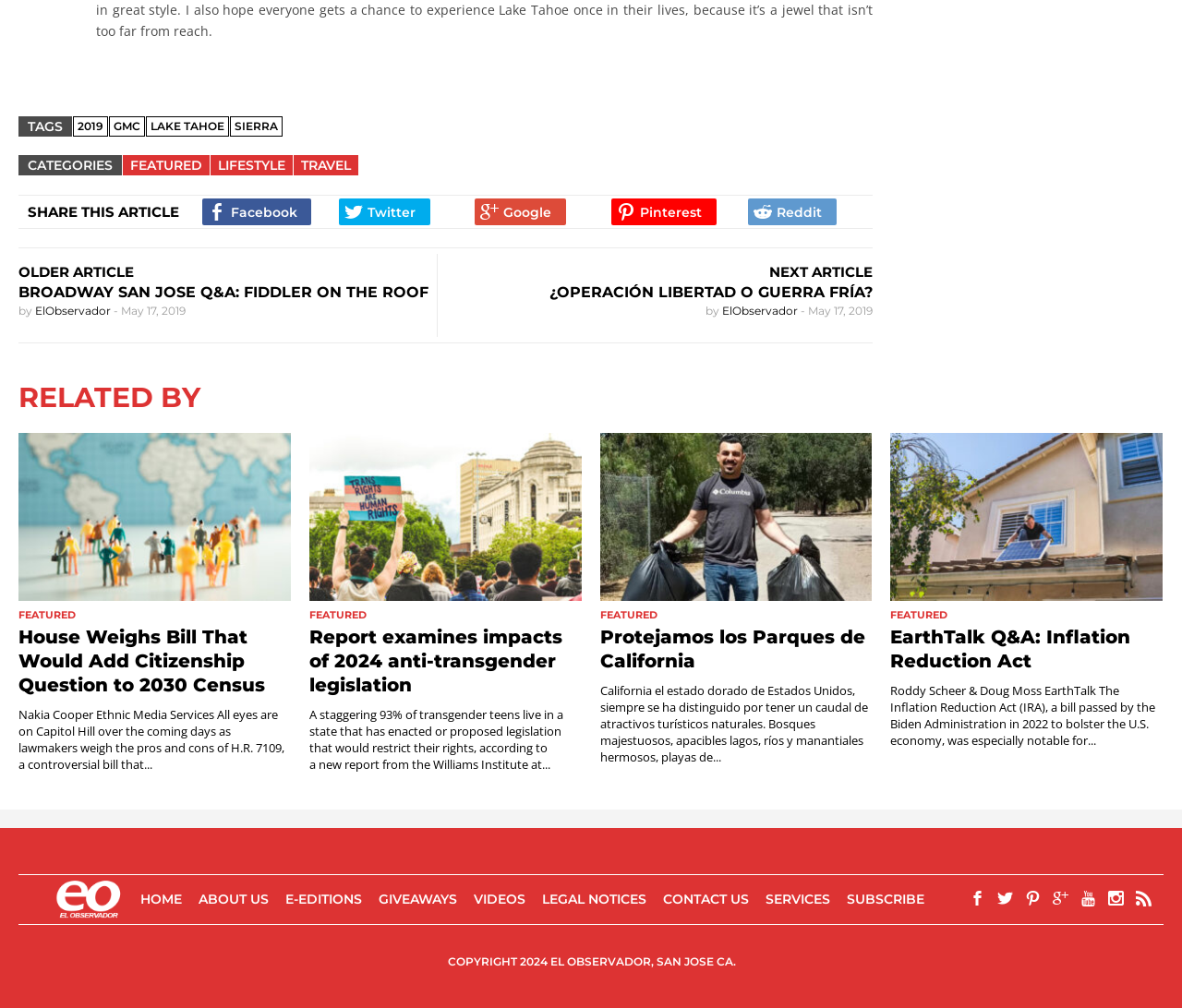Locate the coordinates of the bounding box for the clickable region that fulfills this instruction: "Share this article on Facebook".

[0.171, 0.197, 0.263, 0.223]